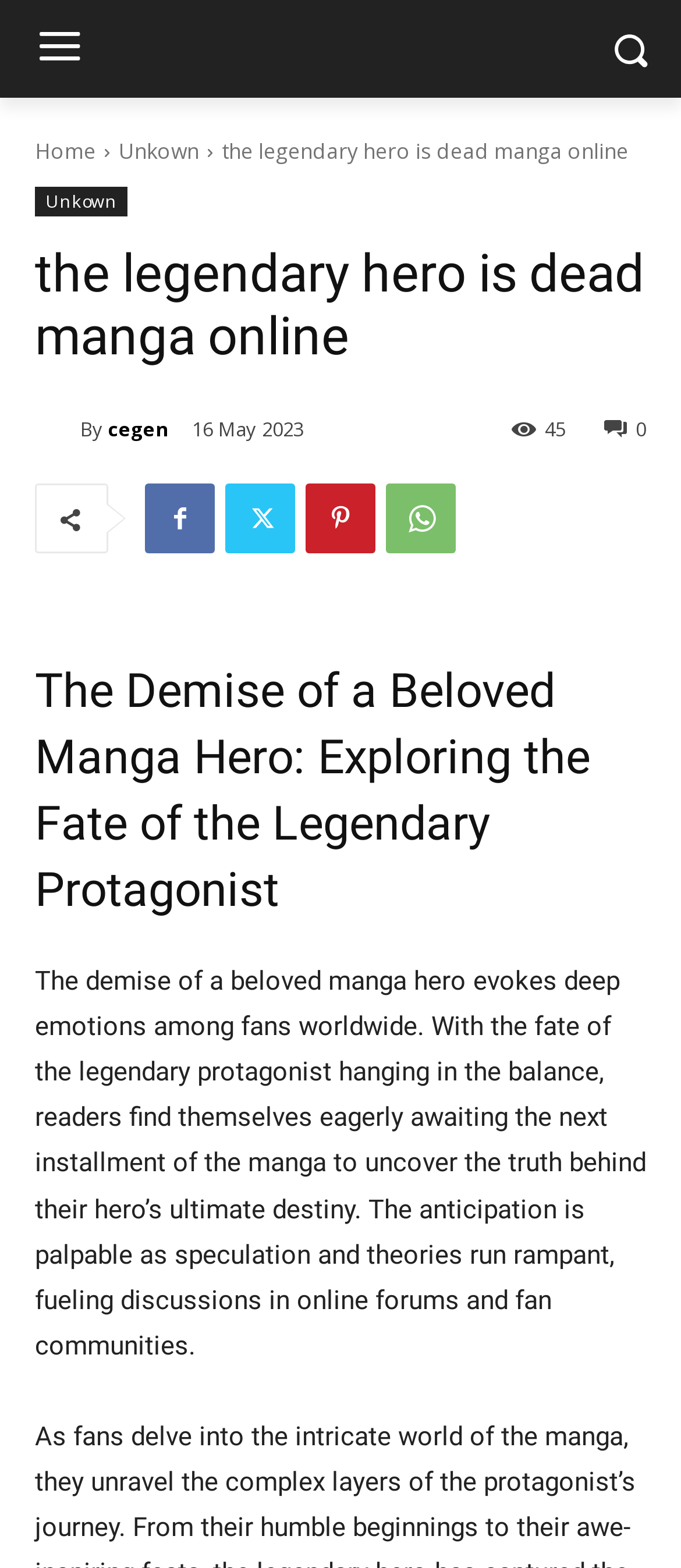Determine the bounding box coordinates of the target area to click to execute the following instruction: "Check the manga update time."

[0.282, 0.265, 0.446, 0.282]